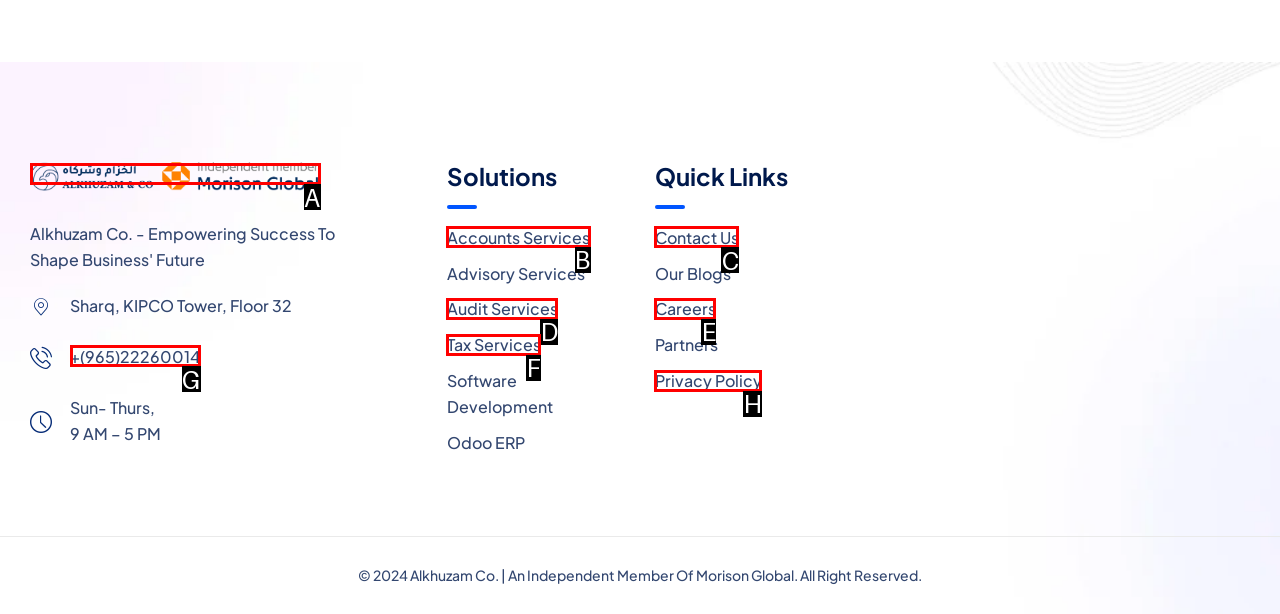Specify which HTML element I should click to complete this instruction: Click on the 'Cally with Zoho PhoneBridege' link Answer with the letter of the relevant option.

None